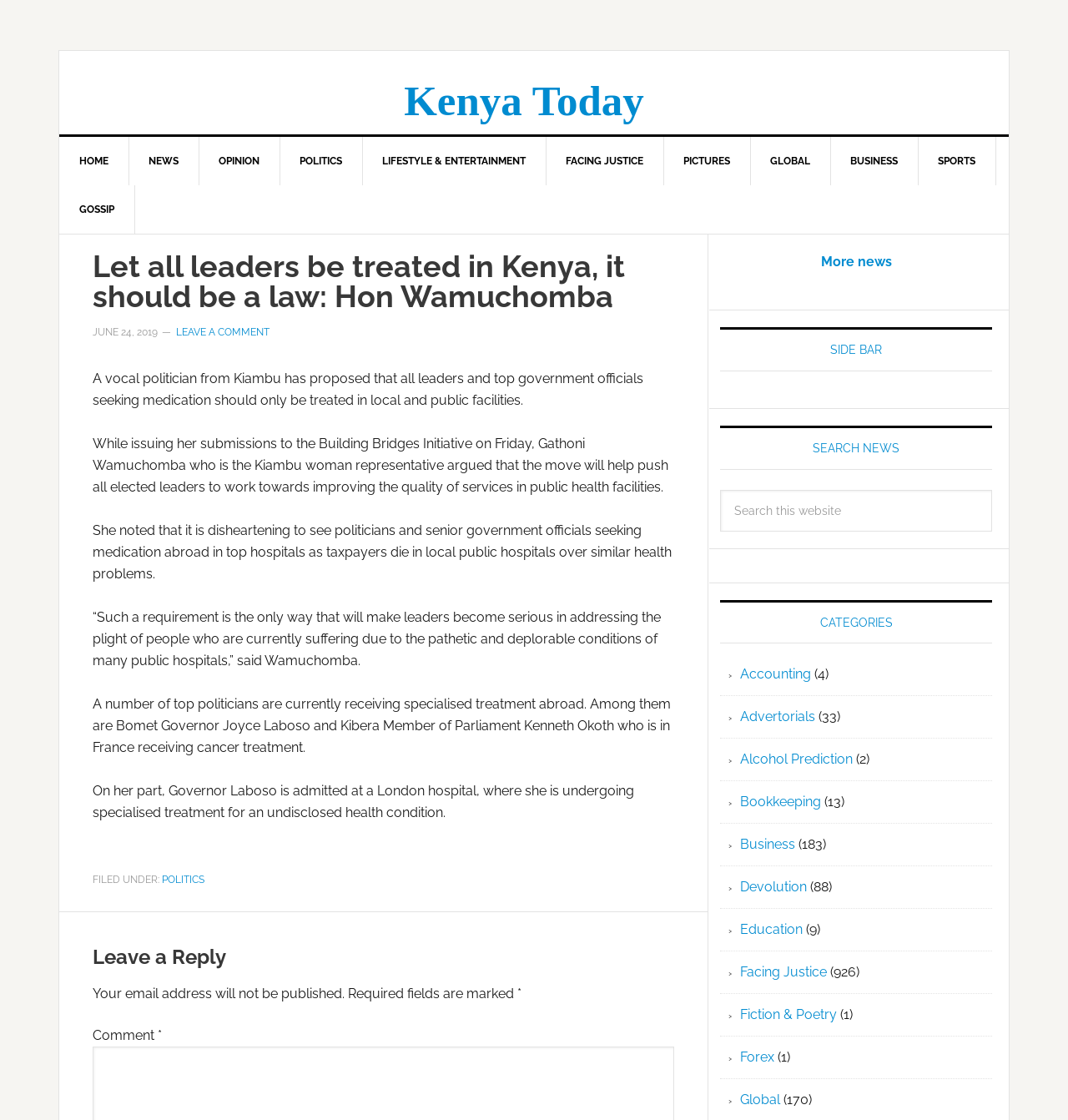Determine the bounding box coordinates for the region that must be clicked to execute the following instruction: "Search this website".

[0.674, 0.437, 0.929, 0.474]